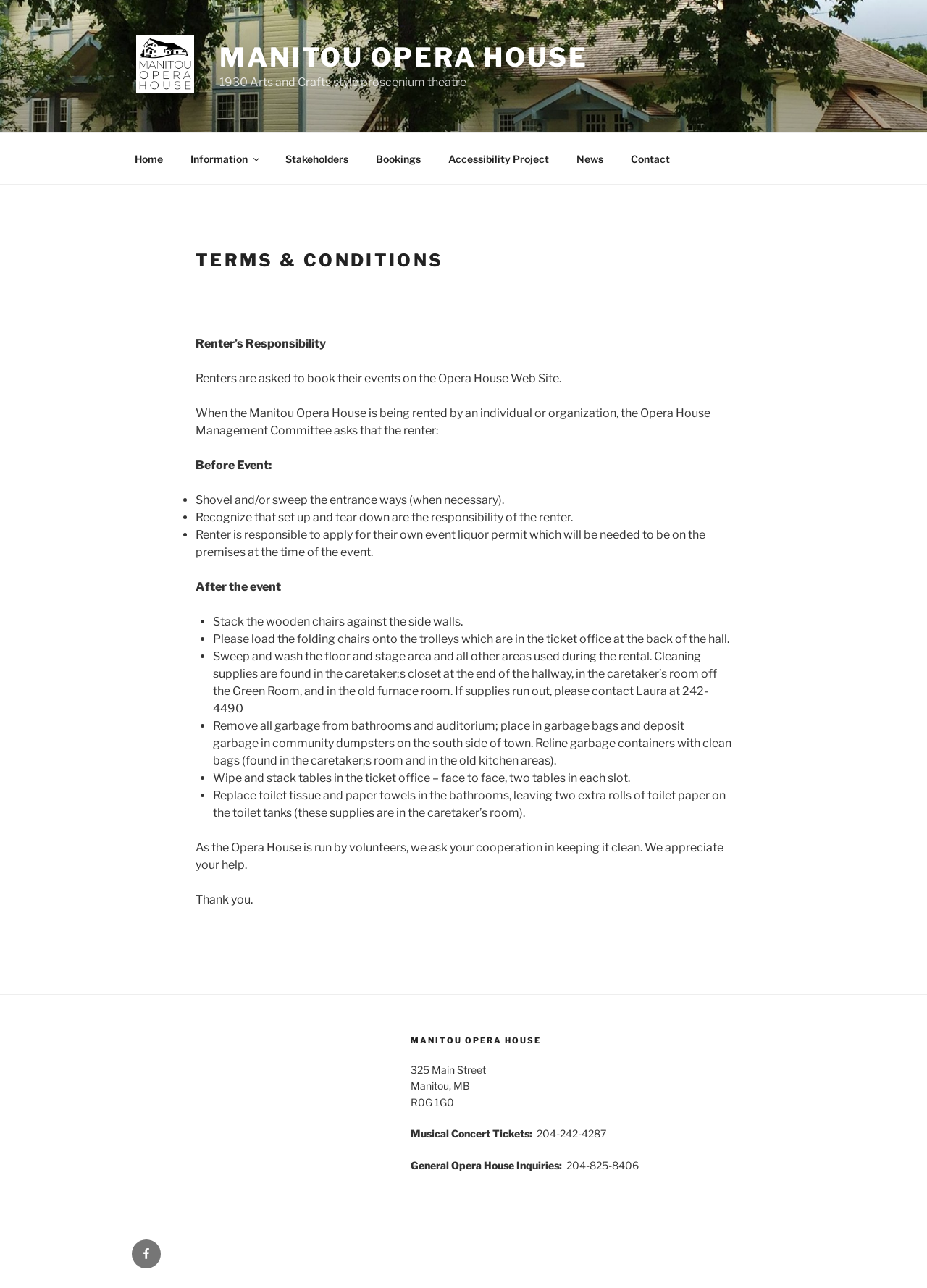Offer a comprehensive description of the webpage’s content and structure.

The webpage is about the Terms and Conditions of the Manitou Opera House. At the top, there is a logo of the Manitou Opera House, which is an image with a link to the opera house's main page. Below the logo, there is a heading that reads "1930 Arts and Crafts style proscenium theatre". 

To the right of the logo, there is a top menu with links to various pages, including Home, Information, Stakeholders, Bookings, Accessibility Project, News, and Contact. 

The main content of the page is an article that outlines the terms and conditions of renting the opera house. The article is divided into two sections: Renter's Responsibility and After the Event. The Renter's Responsibility section lists several tasks that the renter is expected to perform before the event, including booking the event on the opera house's website and recognizing that set up and tear down are the responsibility of the renter. 

The After the Event section lists several tasks that the renter is expected to perform after the event, including stacking chairs, sweeping and washing the floor, removing garbage, and wiping and stacking tables. 

At the bottom of the page, there is a footer section that contains the opera house's address, phone numbers for musical concert tickets and general inquiries, and links to the opera house's social media pages.